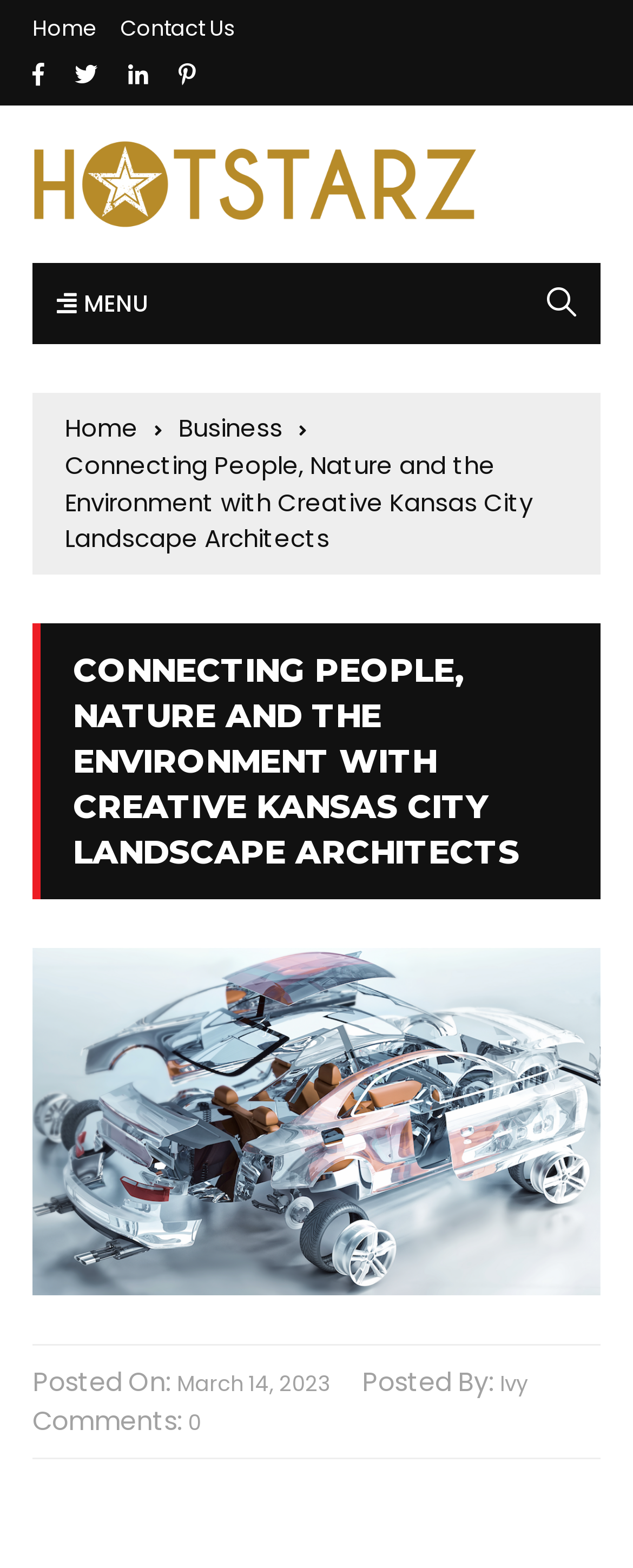Determine the bounding box coordinates of the region to click in order to accomplish the following instruction: "Open the MENU". Provide the coordinates as four float numbers between 0 and 1, specifically [left, top, right, bottom].

[0.051, 0.168, 0.275, 0.22]